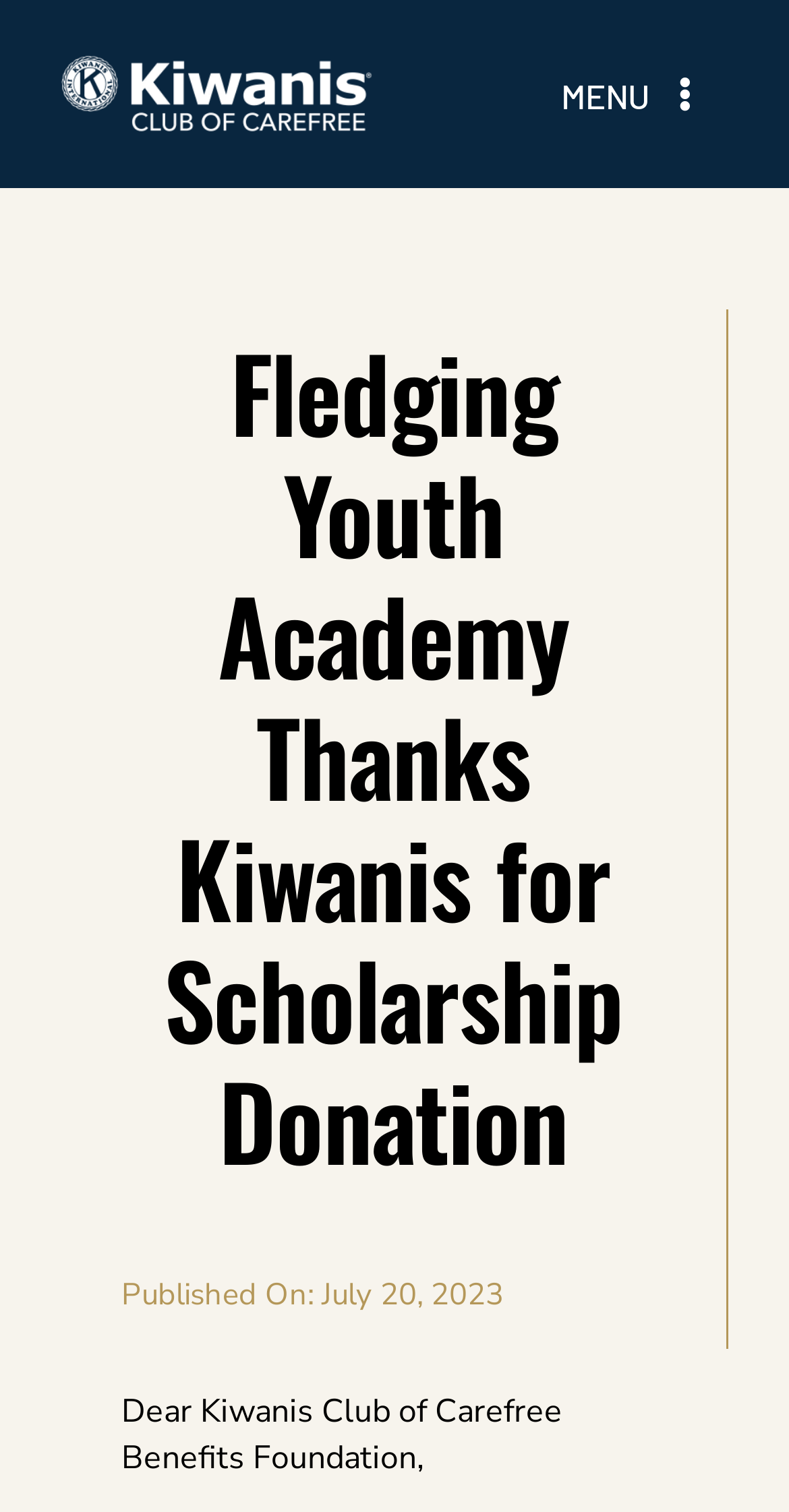Identify the bounding box coordinates of the region that should be clicked to execute the following instruction: "Open the mobile menu".

[0.66, 0.033, 0.941, 0.092]